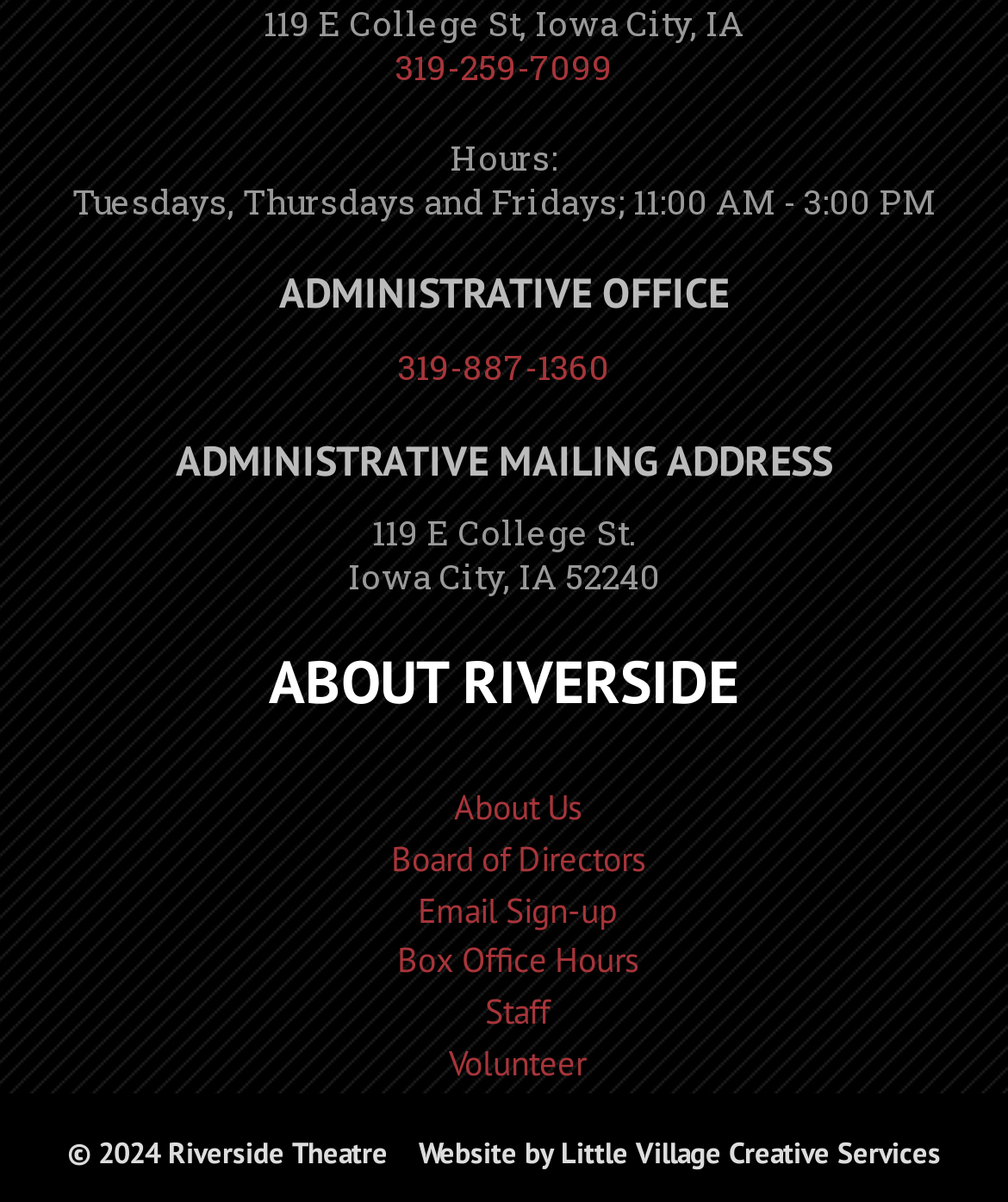Please identify the bounding box coordinates of the clickable region that I should interact with to perform the following instruction: "check March 2023". The coordinates should be expressed as four float numbers between 0 and 1, i.e., [left, top, right, bottom].

None